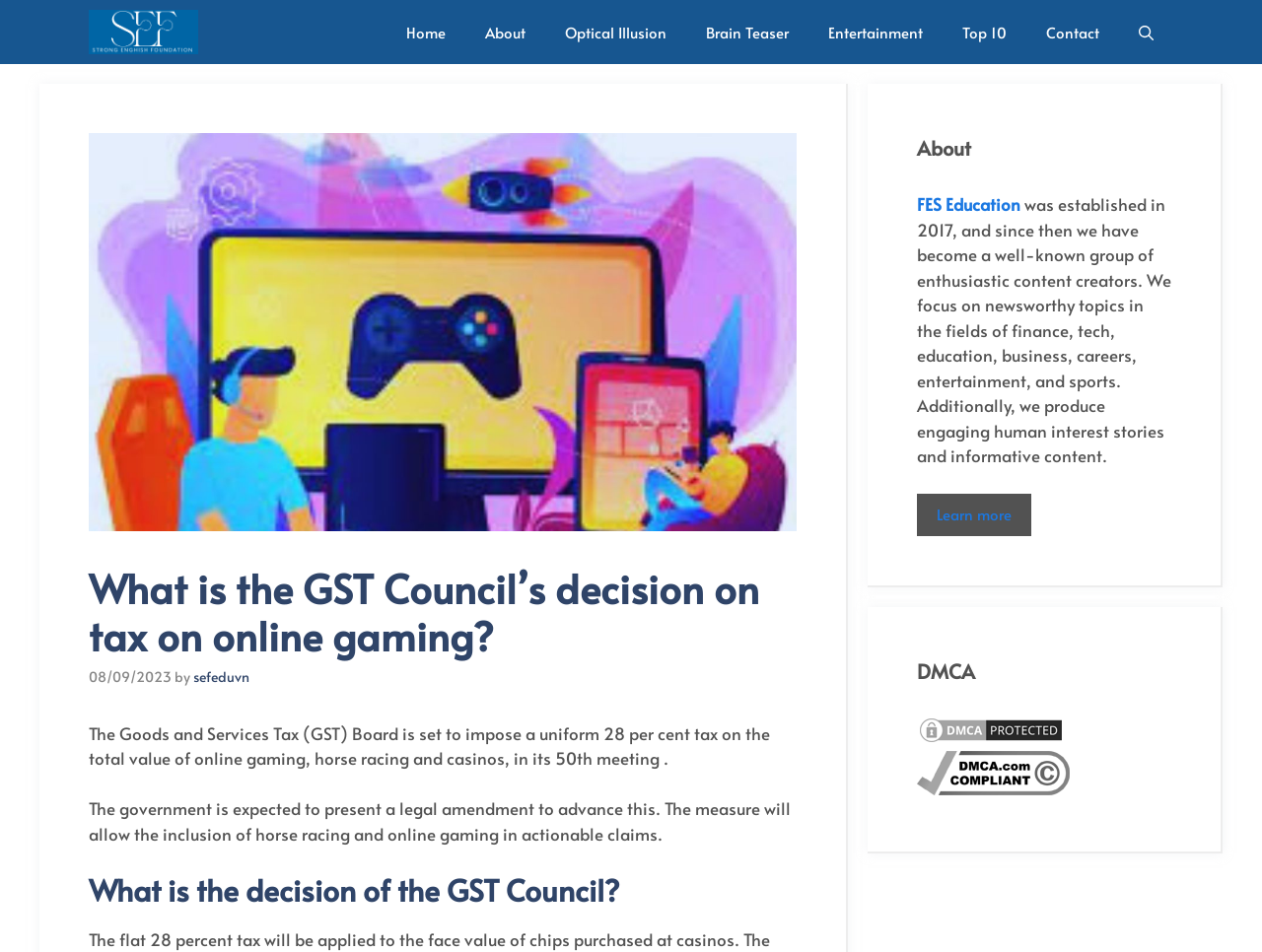Identify the bounding box coordinates of the region I need to click to complete this instruction: "Open the search".

[0.887, 0.0, 0.93, 0.067]